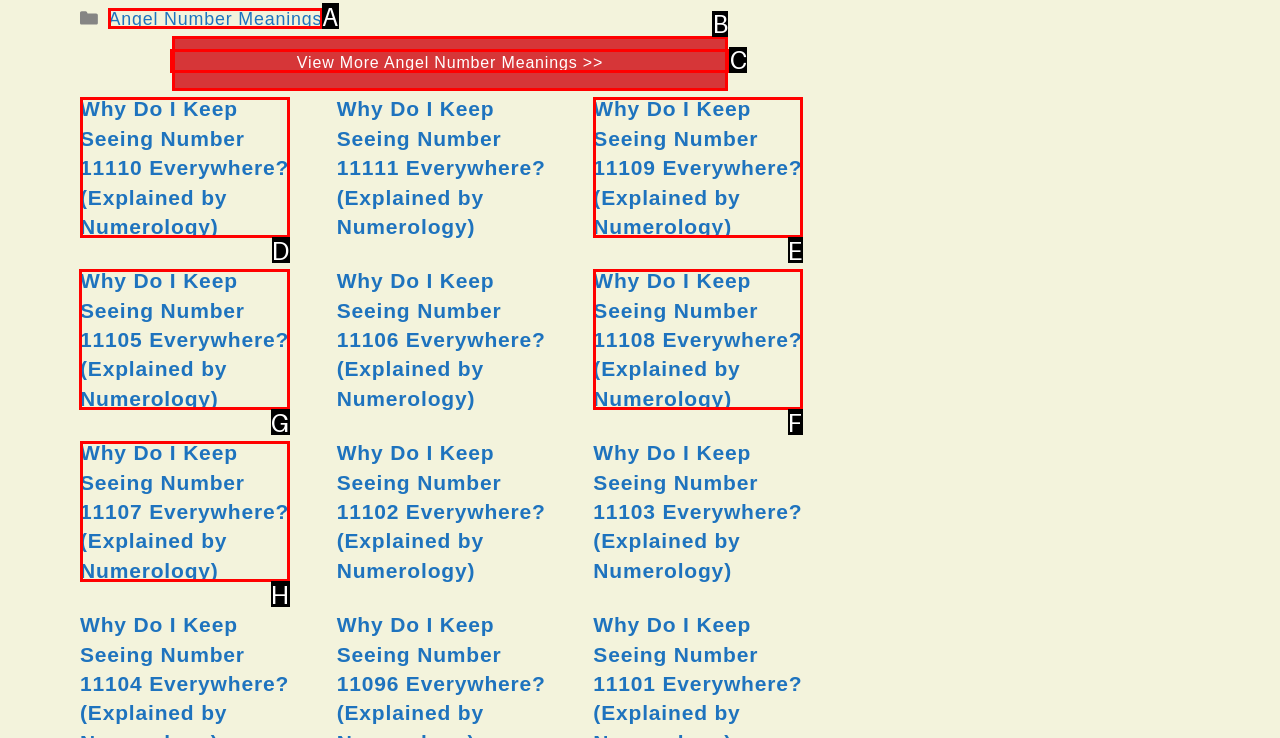Determine which HTML element should be clicked to carry out the following task: Read about the numerology of number 11105 Respond with the letter of the appropriate option.

G